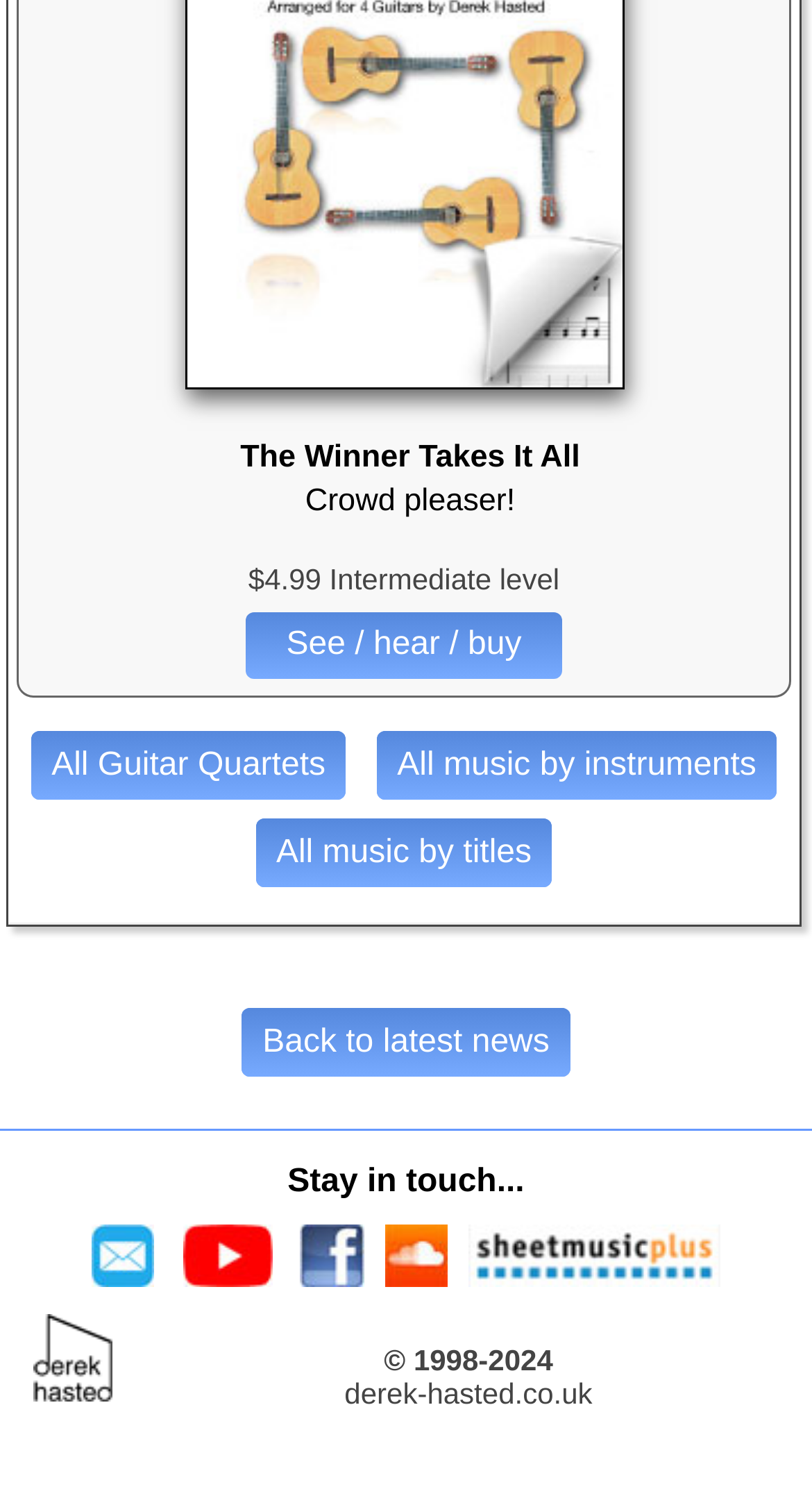Determine the bounding box coordinates of the clickable element to achieve the following action: 'Go to the Facebook page'. Provide the coordinates as four float values between 0 and 1, formatted as [left, top, right, bottom].

[0.356, 0.835, 0.461, 0.855]